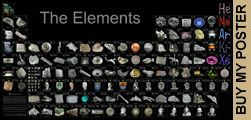Convey a rich and detailed description of the image.

The image is a visually engaging representation of the periodic table, creatively showcasing various elements in a colorful and artistic format titled "The Elements." Each element is represented with a corresponding image, highlighting its unique characteristics and properties. The design features a modern layout, with elements arranged in a grid format, making it easy to identify each one. Prominently positioned at the top is the title, while a call-to-action at the right invites viewers to purchase a poster of this periodic table design. This poster serves both educational and decorative purposes, appealing to science enthusiasts and students alike.